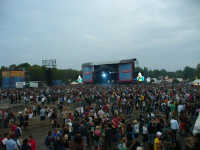What is the weather condition in the scene?
Look at the image and answer the question using a single word or phrase.

Slightly overcast